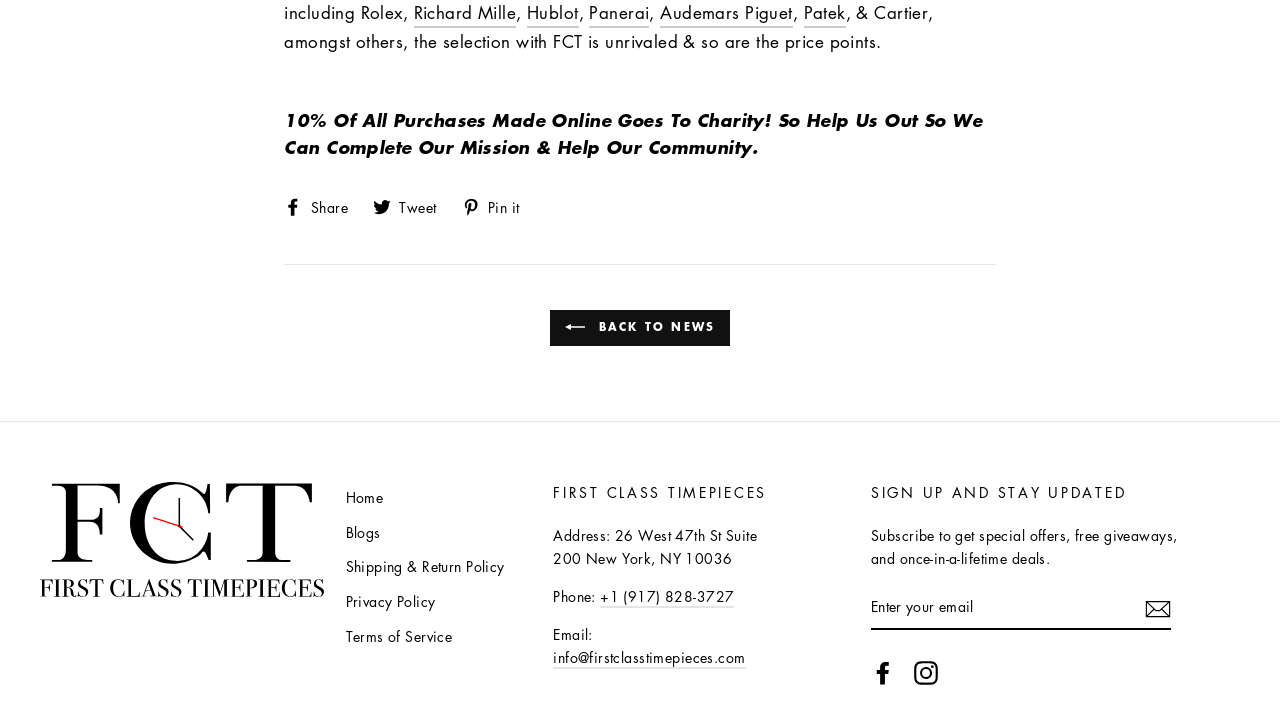Identify the bounding box of the UI component described as: "Privacy Policy".

[0.27, 0.827, 0.415, 0.871]